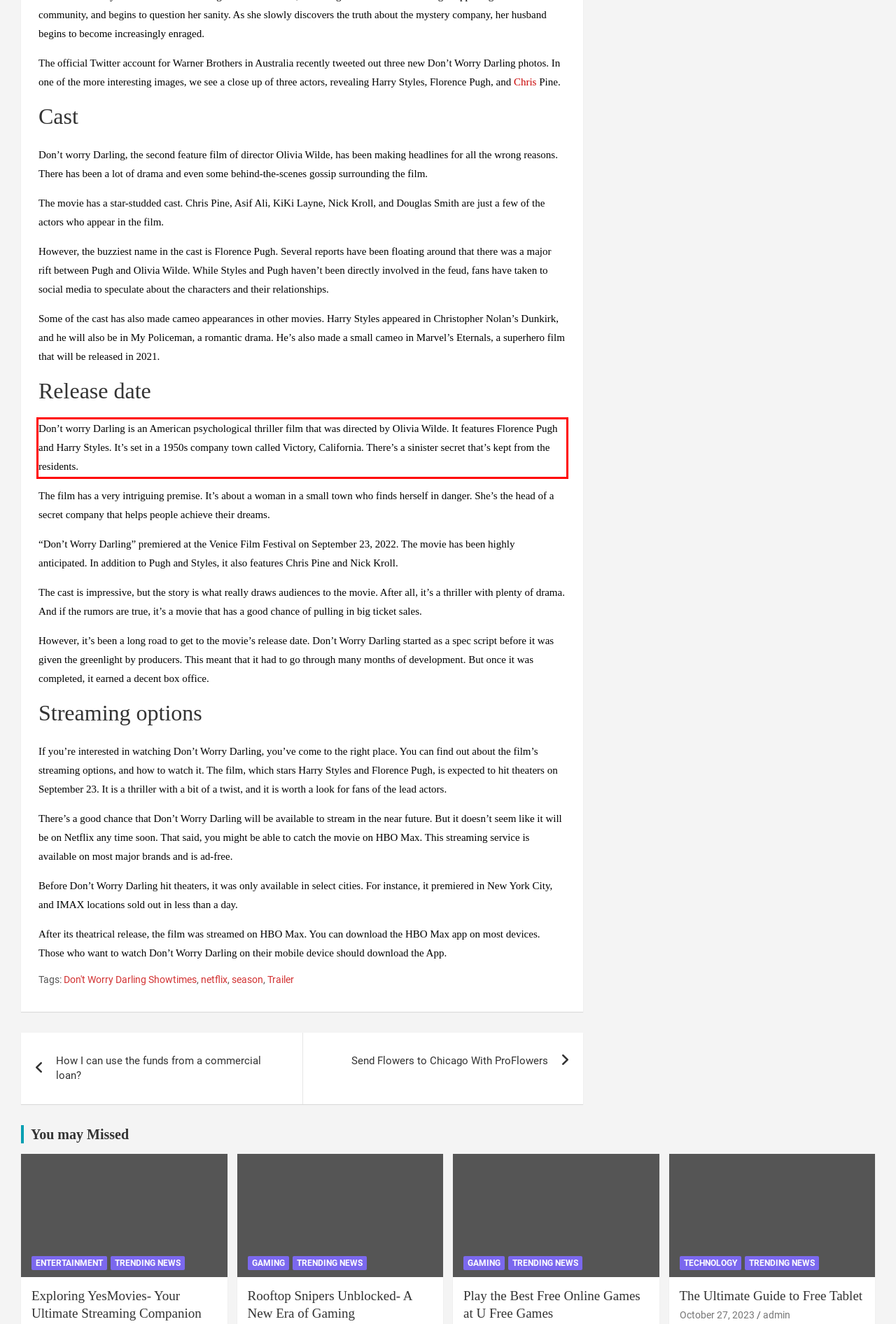Extract and provide the text found inside the red rectangle in the screenshot of the webpage.

Don’t worry Darling is an American psychological thriller film that was directed by Olivia Wilde. It features Florence Pugh and Harry Styles. It’s set in a 1950s company town called Victory, California. There’s a sinister secret that’s kept from the residents.